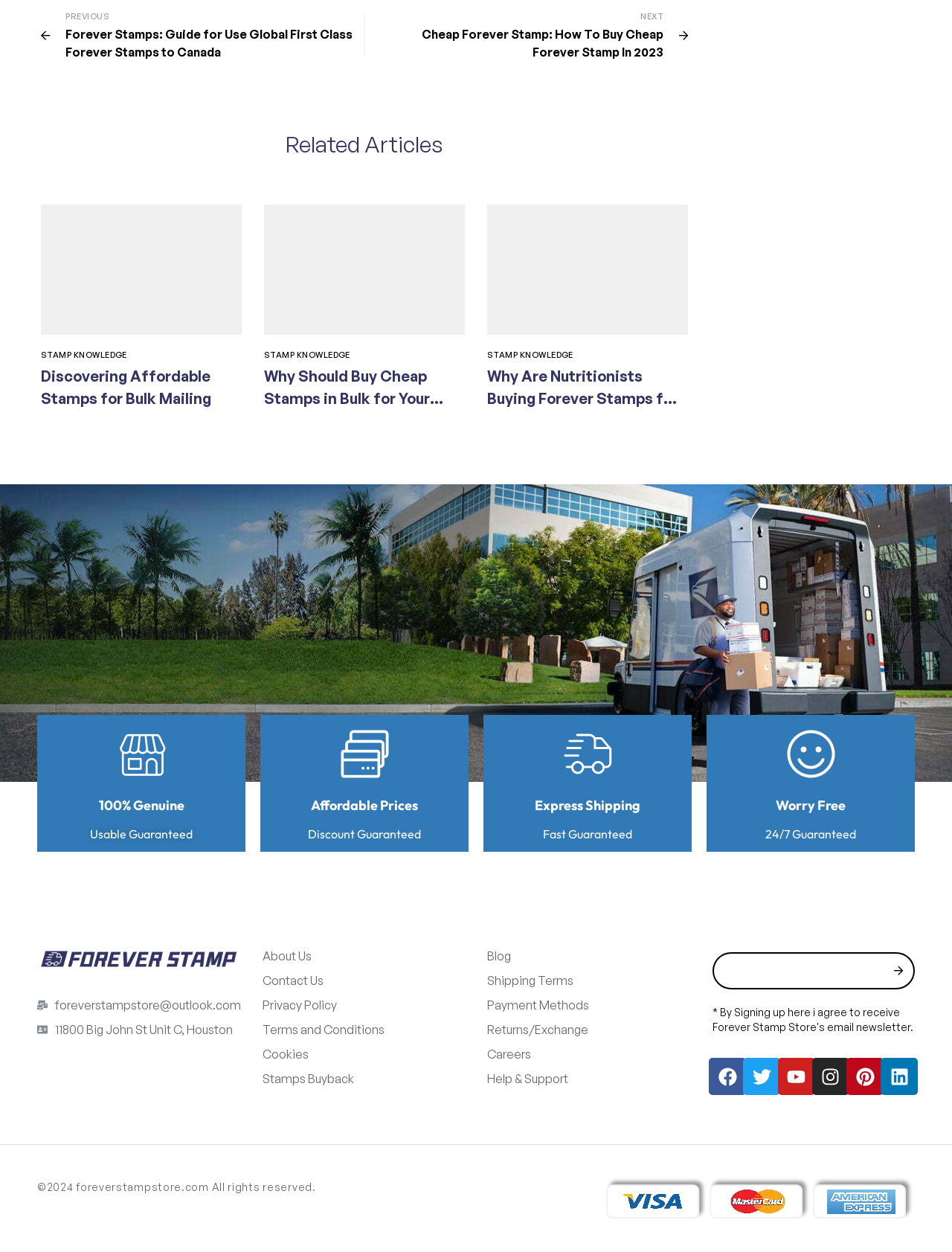Identify the bounding box coordinates for the element you need to click to achieve the following task: "Enter email address". Provide the bounding box coordinates as four float numbers between 0 and 1, in the form [left, top, right, bottom].

[0.748, 0.761, 0.961, 0.79]